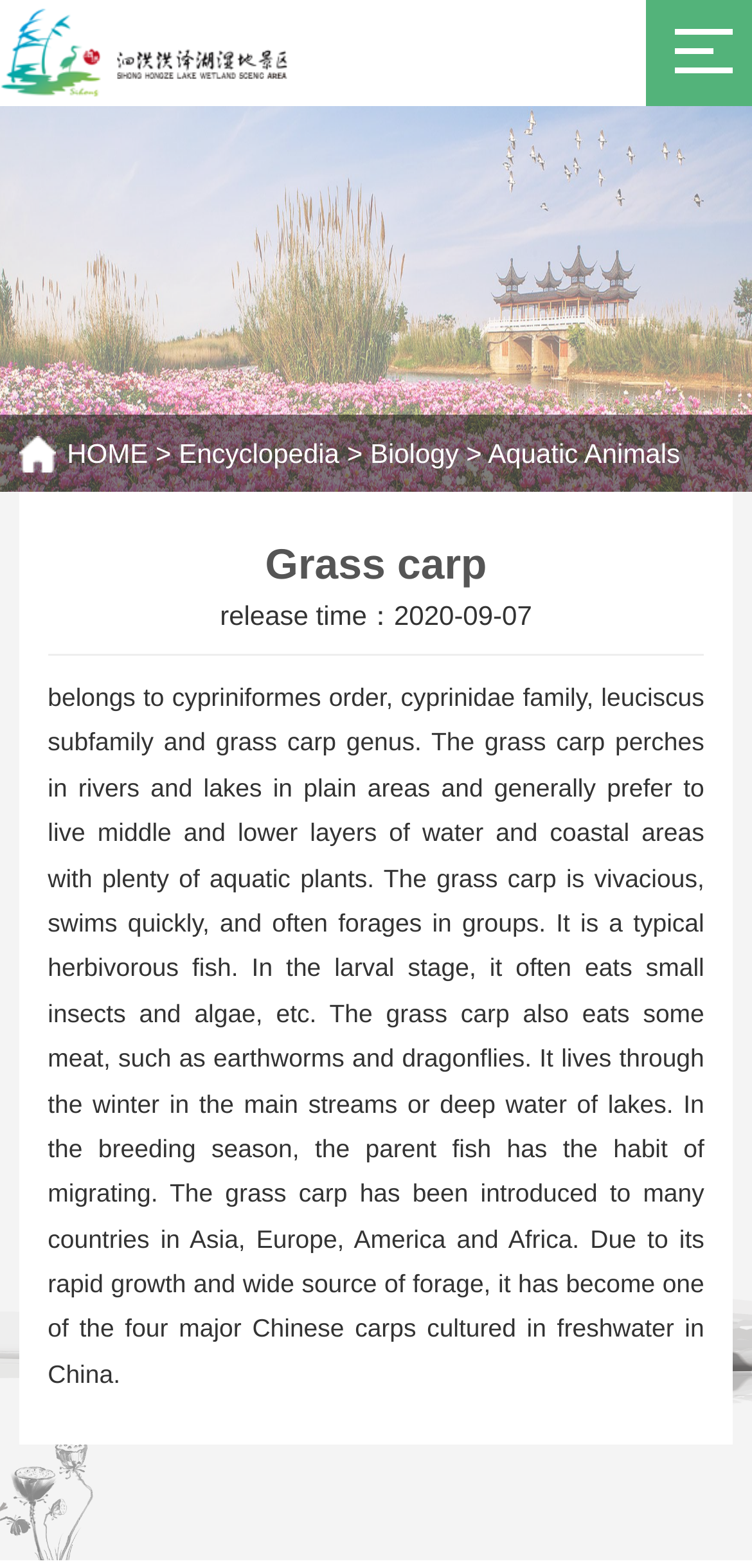Using the information shown in the image, answer the question with as much detail as possible: What is the release time of the article?

The release time of the article can be found in the StaticText element 'release time：2020-09-07' with bounding box coordinates [0.292, 0.383, 0.708, 0.402].